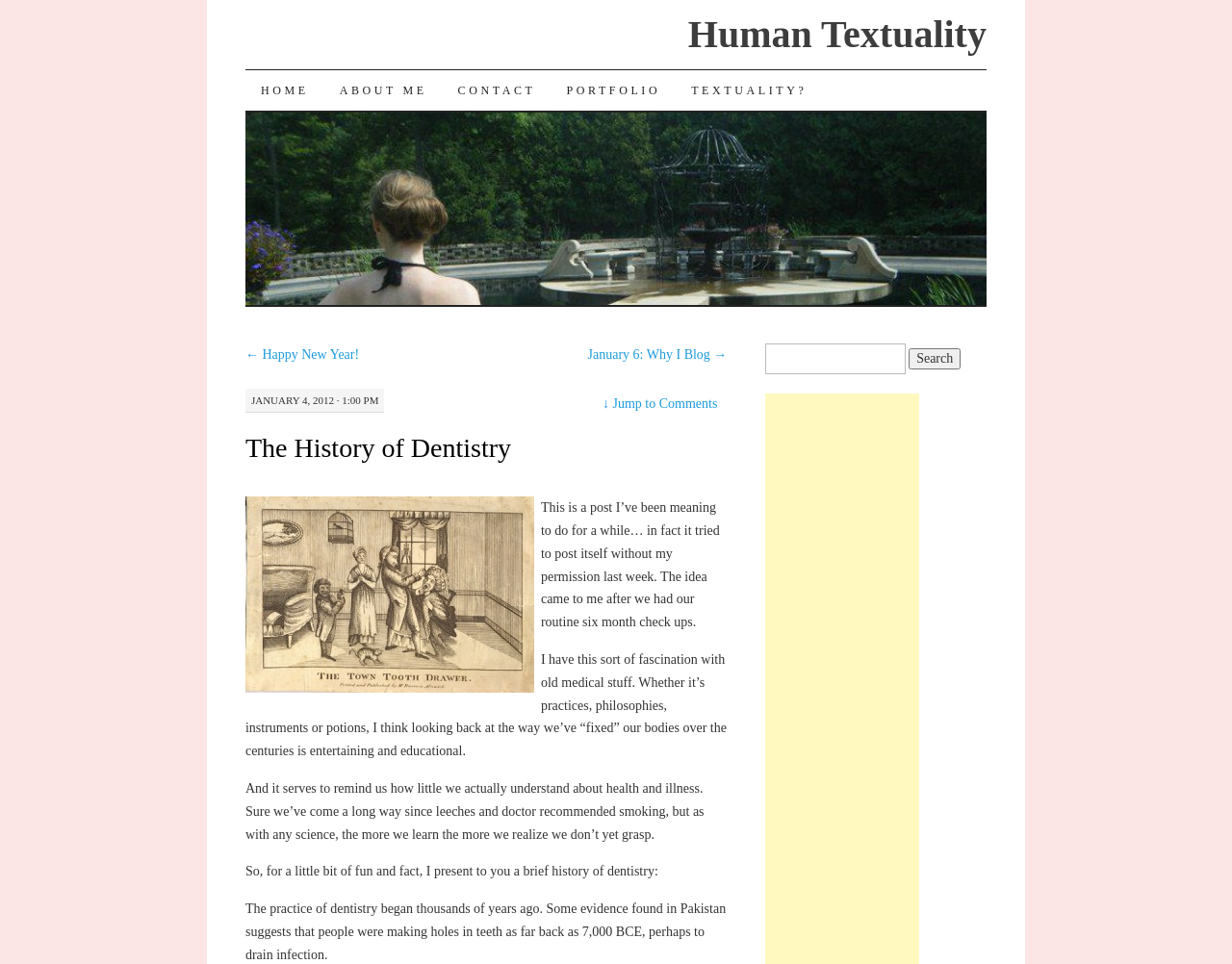Please find the bounding box coordinates in the format (top-left x, top-left y, bottom-right x, bottom-right y) for the given element description. Ensure the coordinates are floating point numbers between 0 and 1. Description: Skip to content

[0.198, 0.072, 0.223, 0.198]